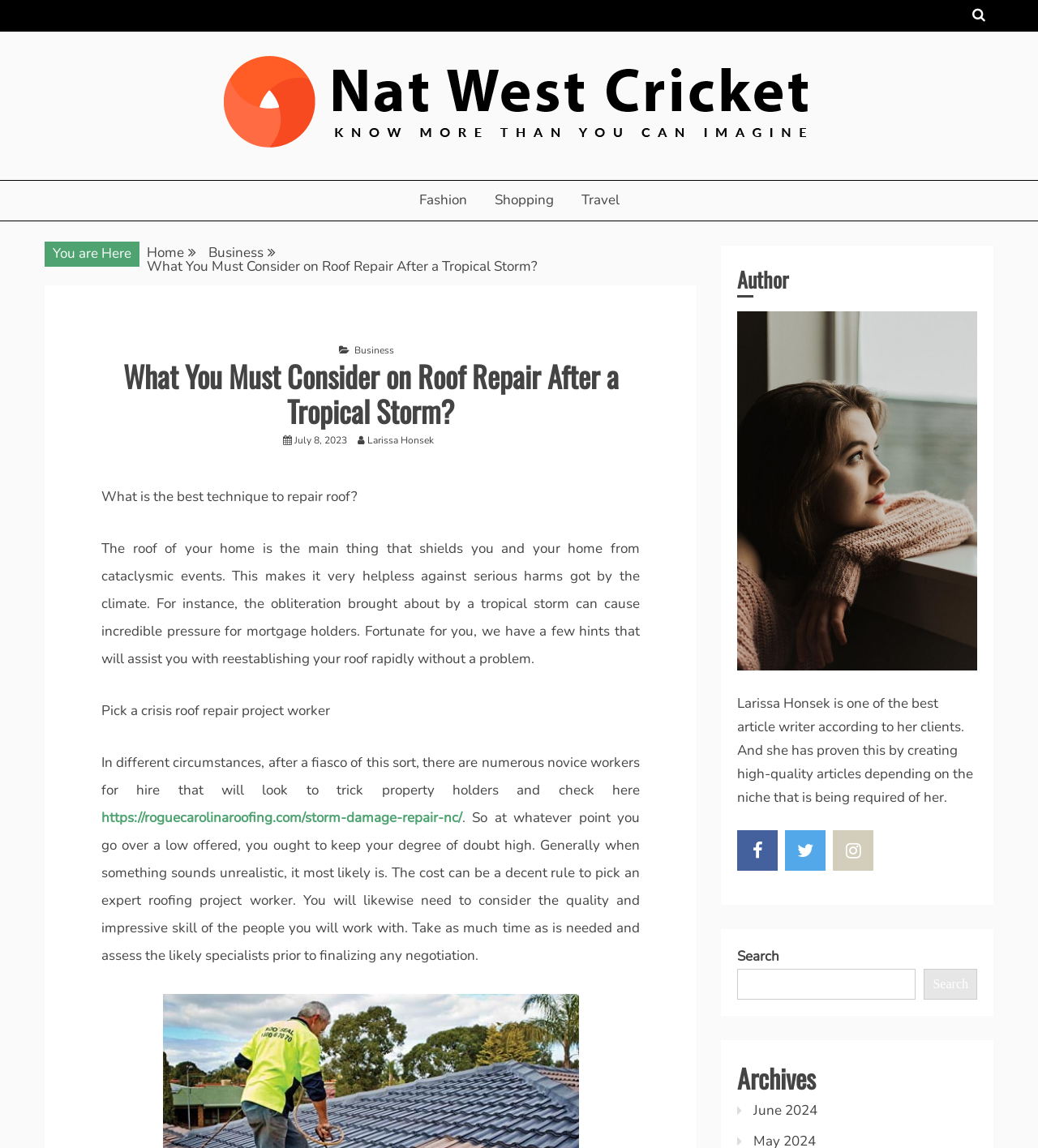Could you specify the bounding box coordinates for the clickable section to complete the following instruction: "Click MORE"?

None